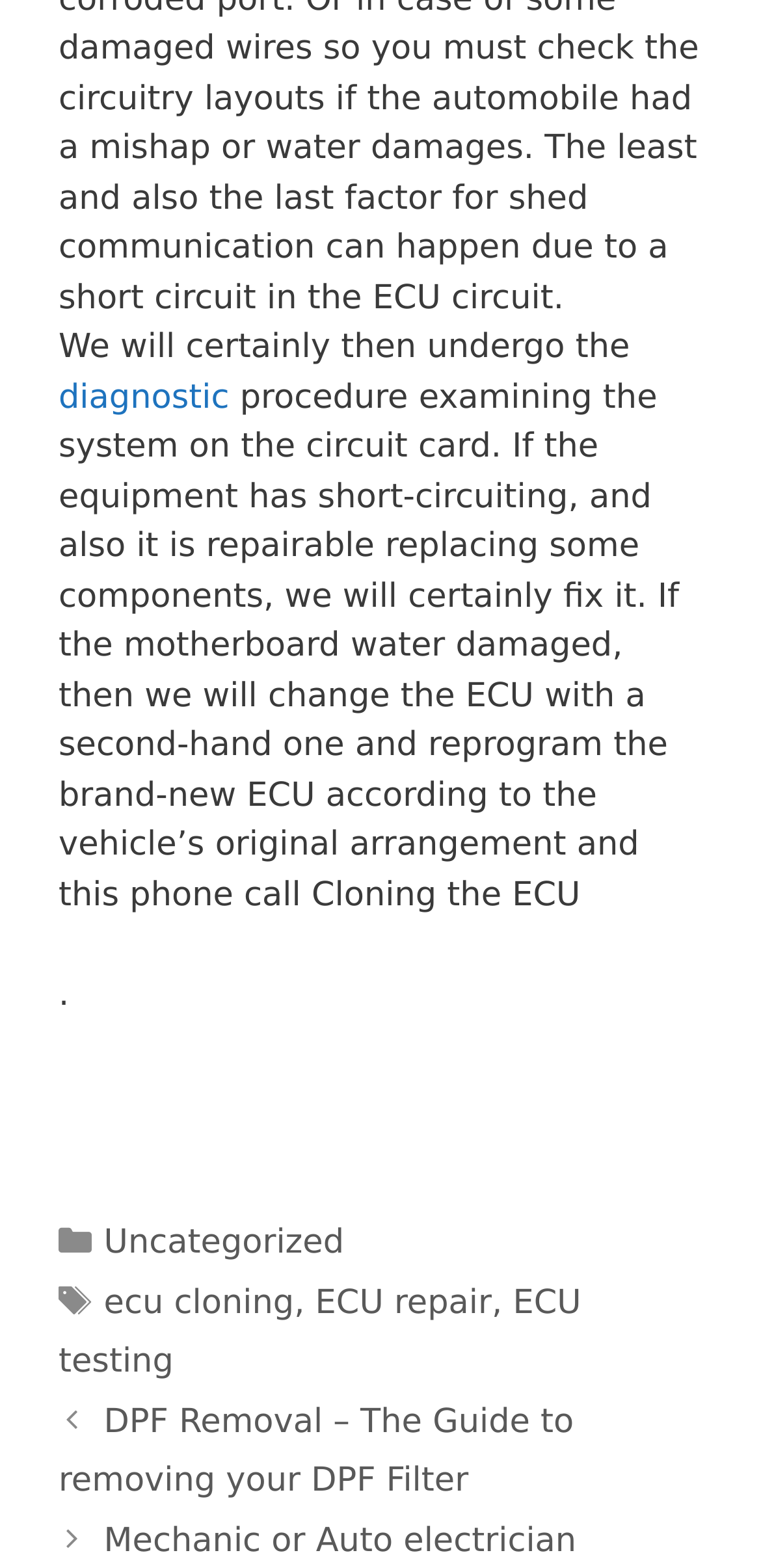Use a single word or phrase to answer the question:
What is the topic of the linked article?

DPF Removal